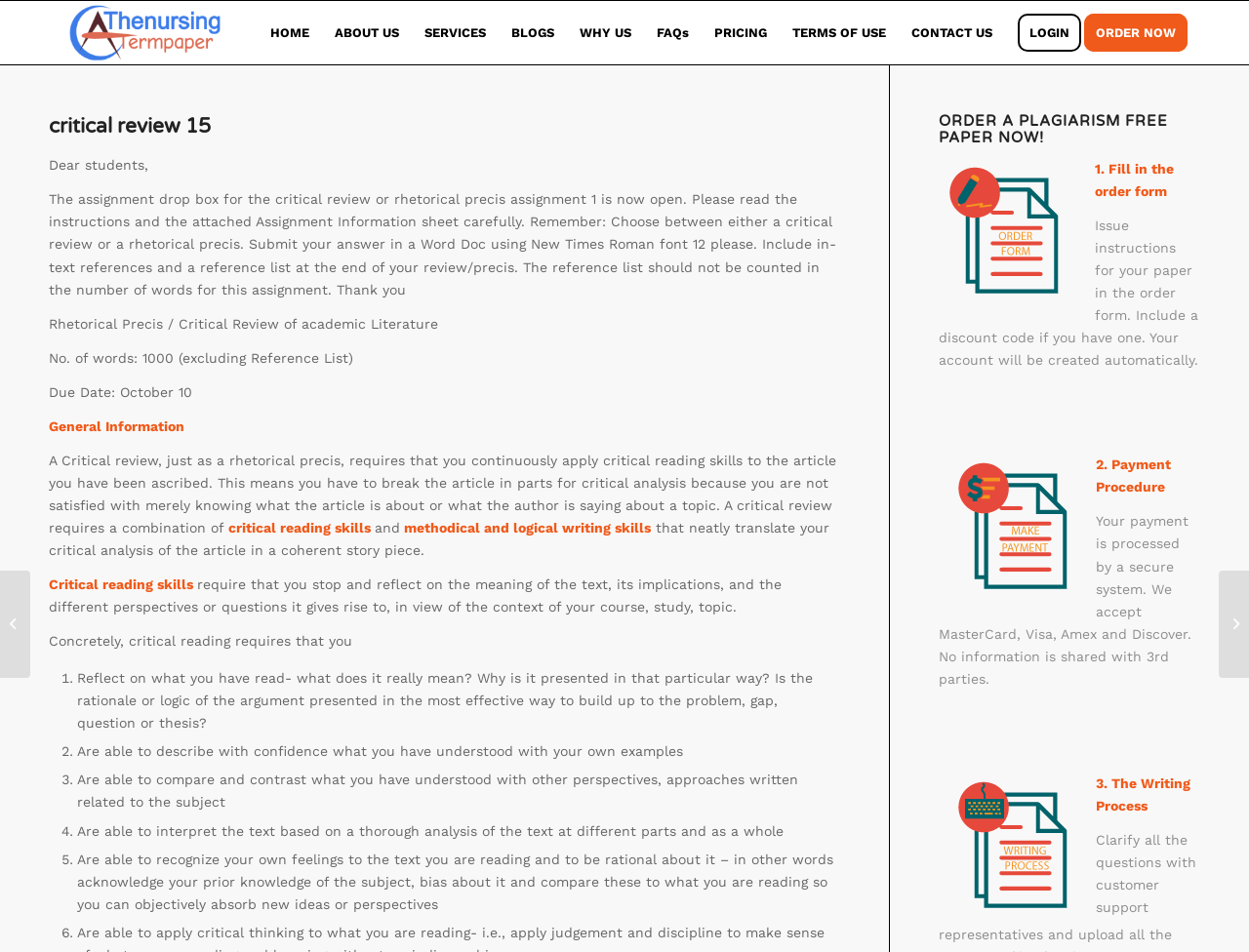Provide the bounding box coordinates in the format (top-left x, top-left y, bottom-right x, bottom-right y). All values are floating point numbers between 0 and 1. Determine the bounding box coordinate of the UI element described as: ORDER NOW

[0.868, 0.001, 0.961, 0.068]